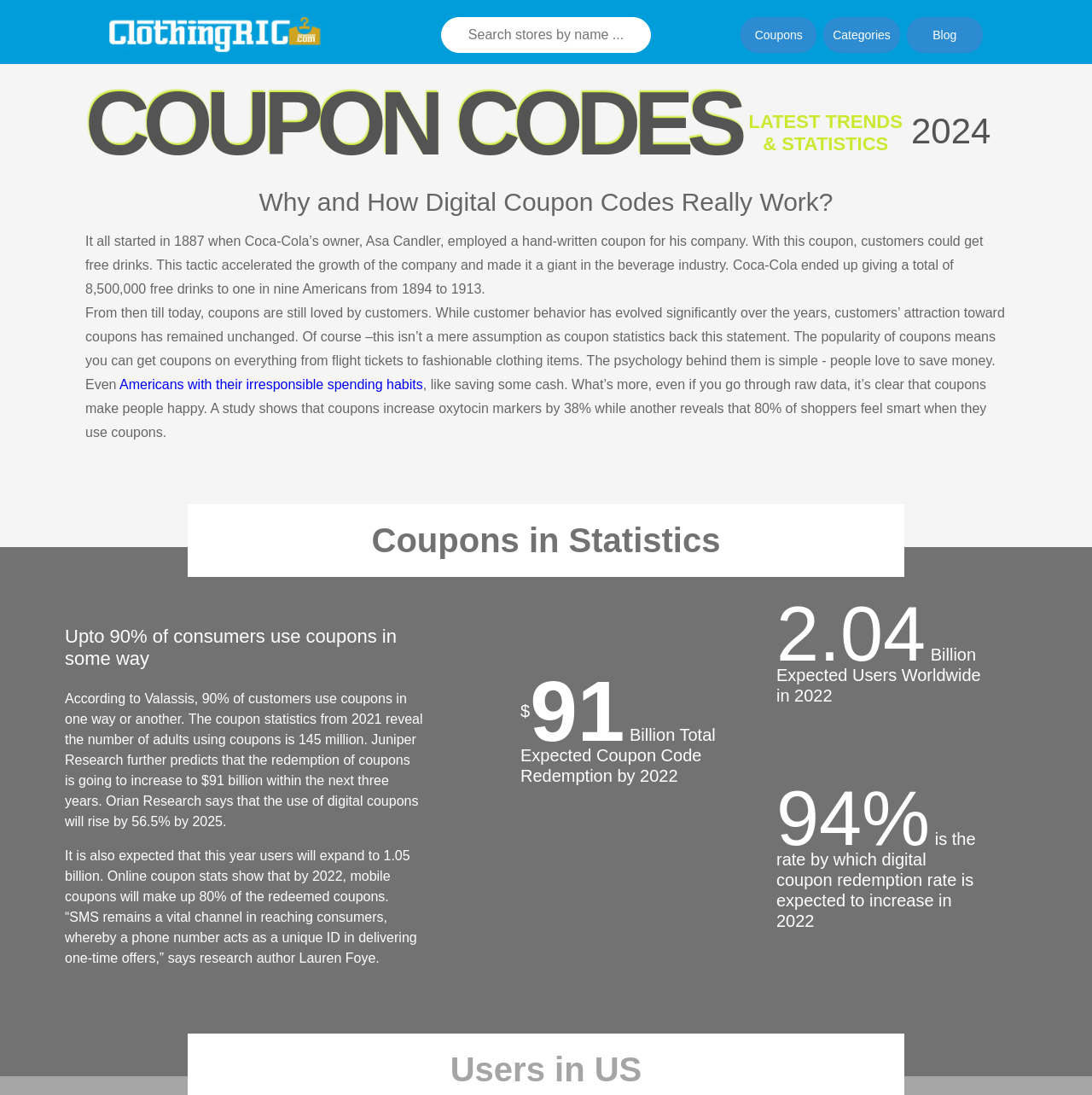Give a one-word or short phrase answer to this question: 
What is the topic of the webpage?

Coupon statistics